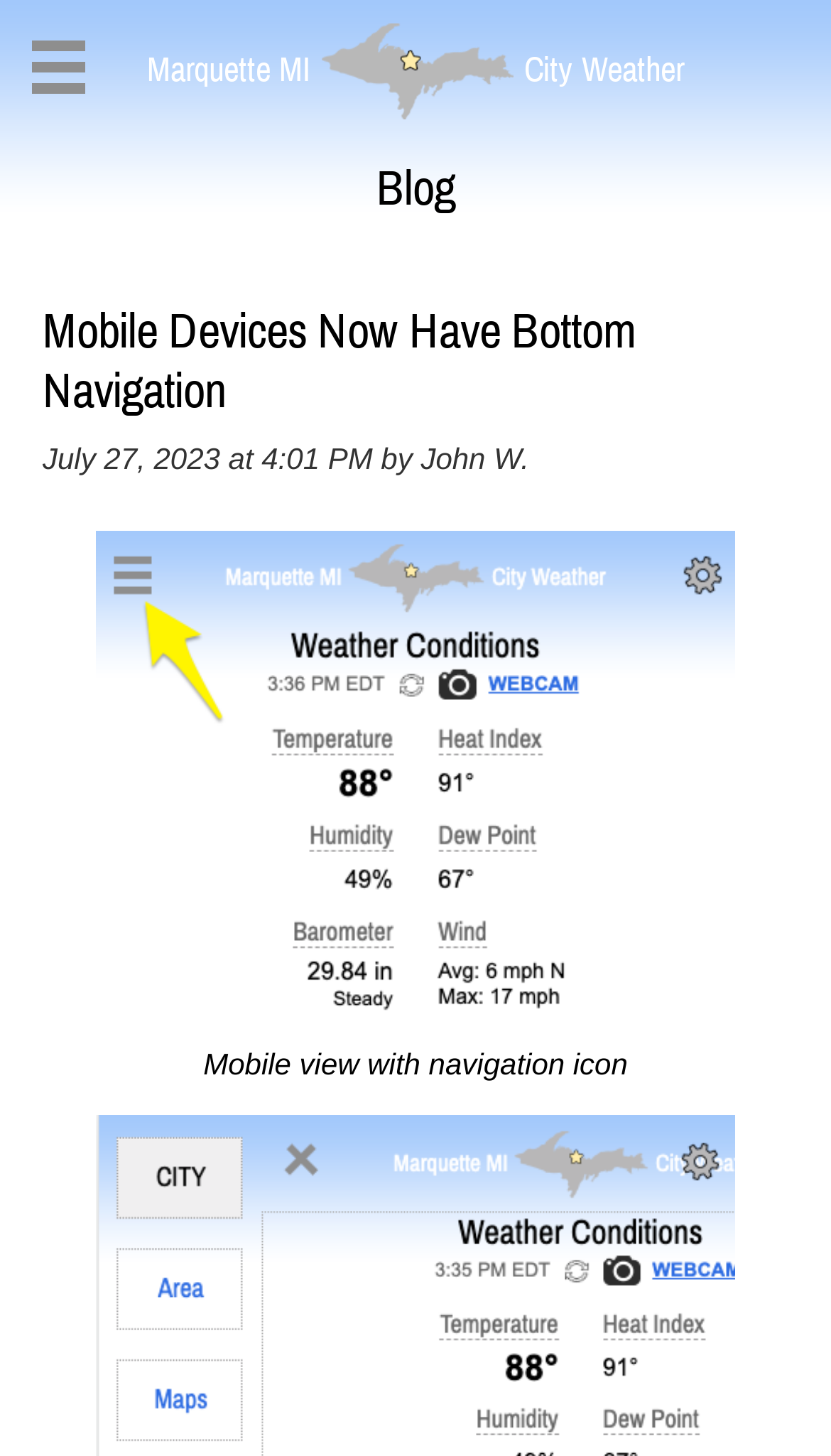What is the date of the blog post?
Please provide a single word or phrase based on the screenshot.

July 27, 2023